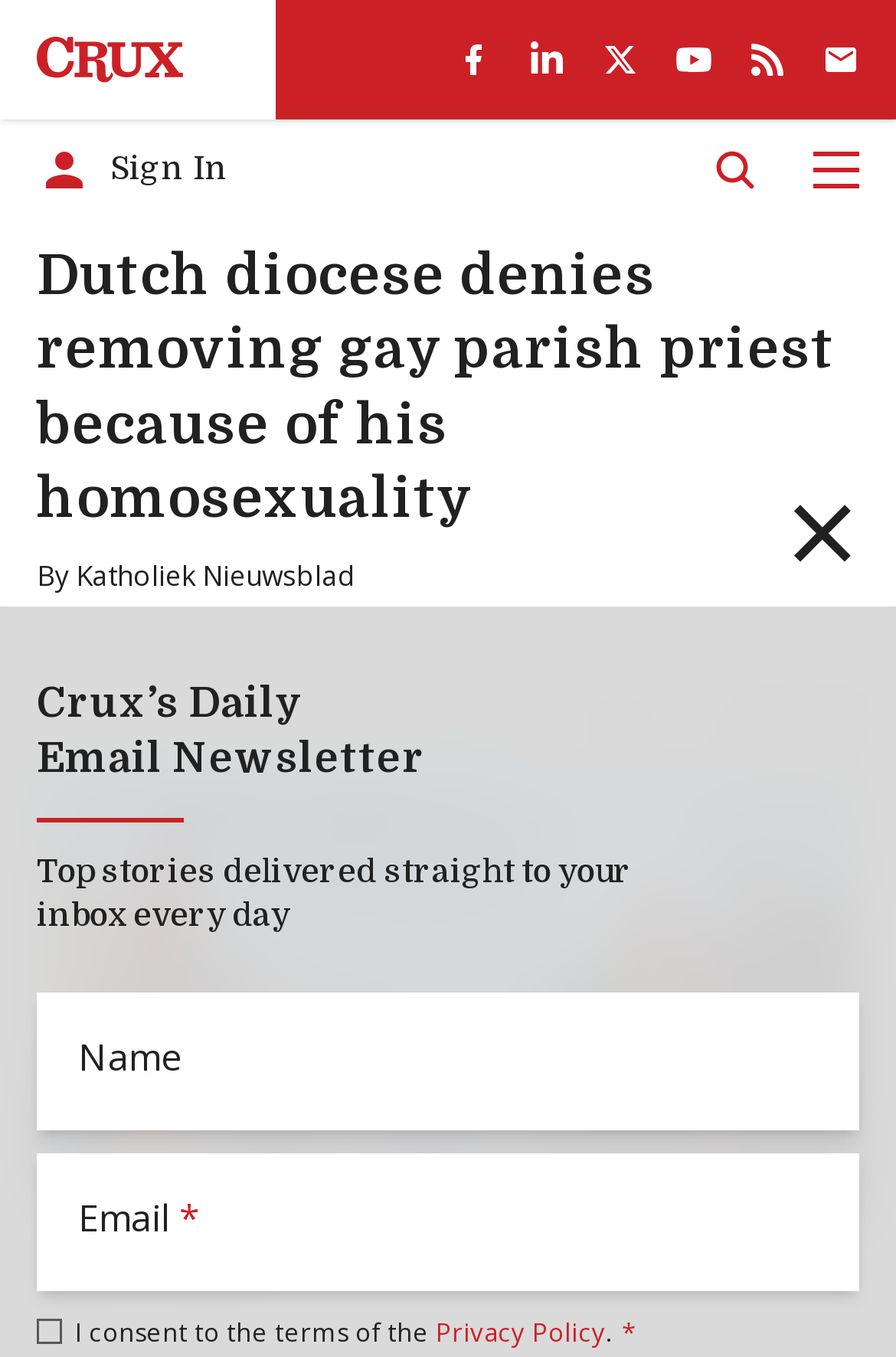What is the purpose of the checkbox?
Using the image as a reference, answer the question in detail.

I found the answer by examining the checkbox element and its adjacent text 'I consent to the terms of the Privacy Policy.*', which suggests that the purpose of the checkbox is to obtain the user's consent to the terms of the Privacy Policy.